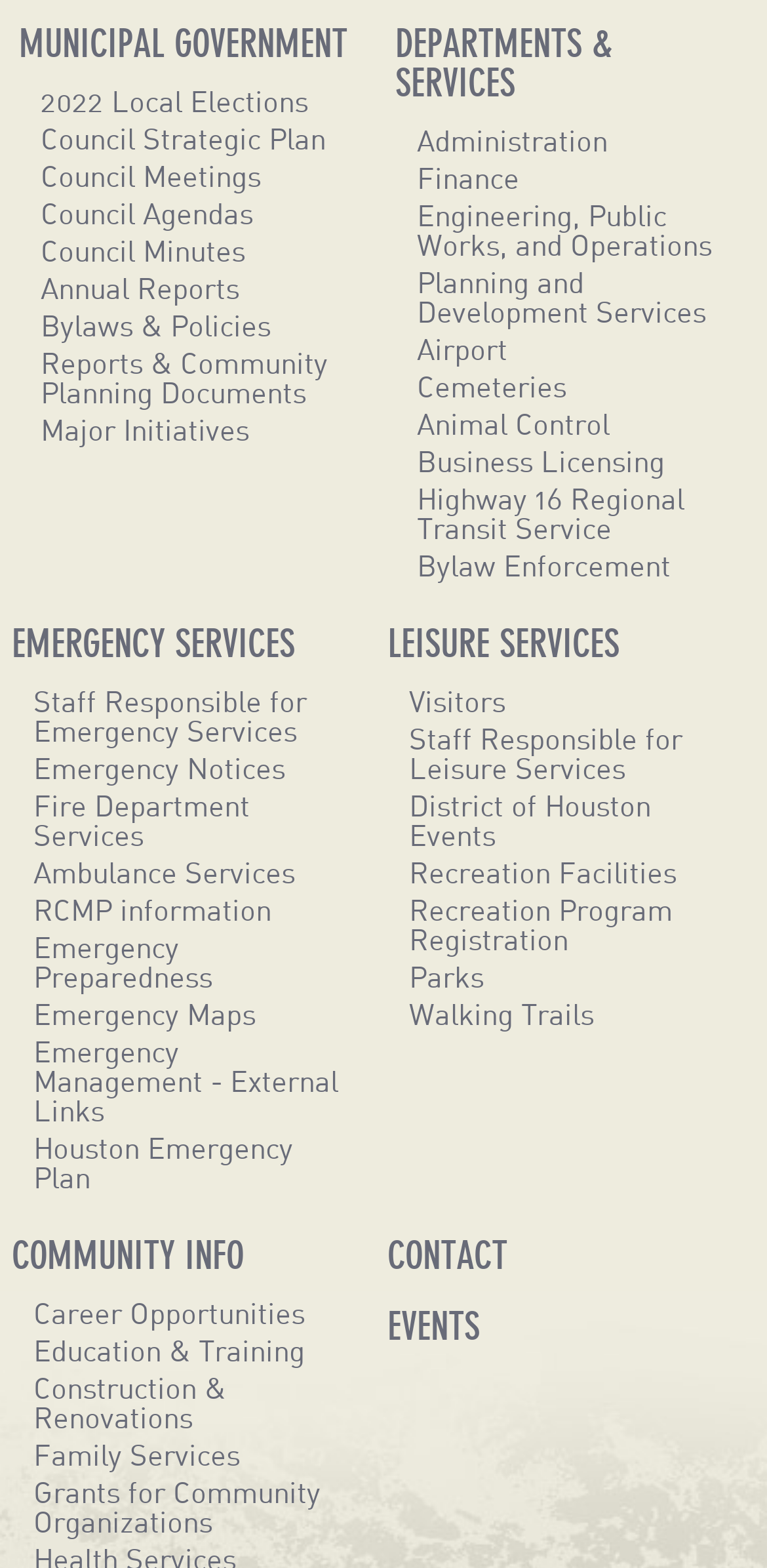Please give a succinct answer to the question in one word or phrase:
What is the last link under the 'EMERGENCY SERVICES' category?

Houston Emergency Plan